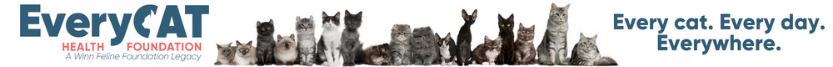What is represented in the background of the image?
Using the image, provide a detailed and thorough answer to the question.

The background of the image showcases a diverse group of cats, representing various breeds and appearances, which highlights the foundation's focus on providing resources and support for the health of all felines.